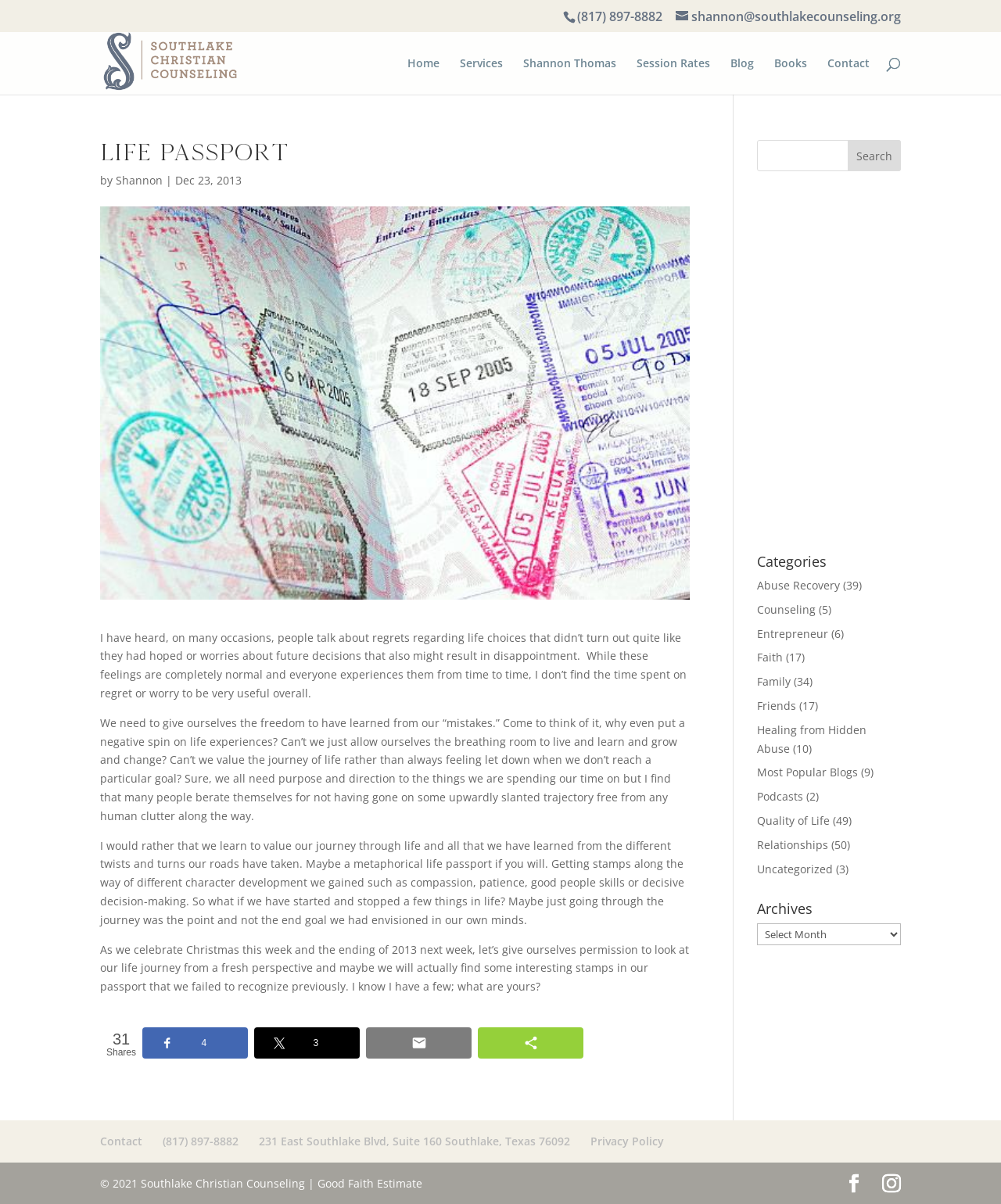Reply to the question with a single word or phrase:
What is the address of Southlake Christian Counseling?

231 East Southlake Blvd, Suite 160 Southlake, Texas 76092